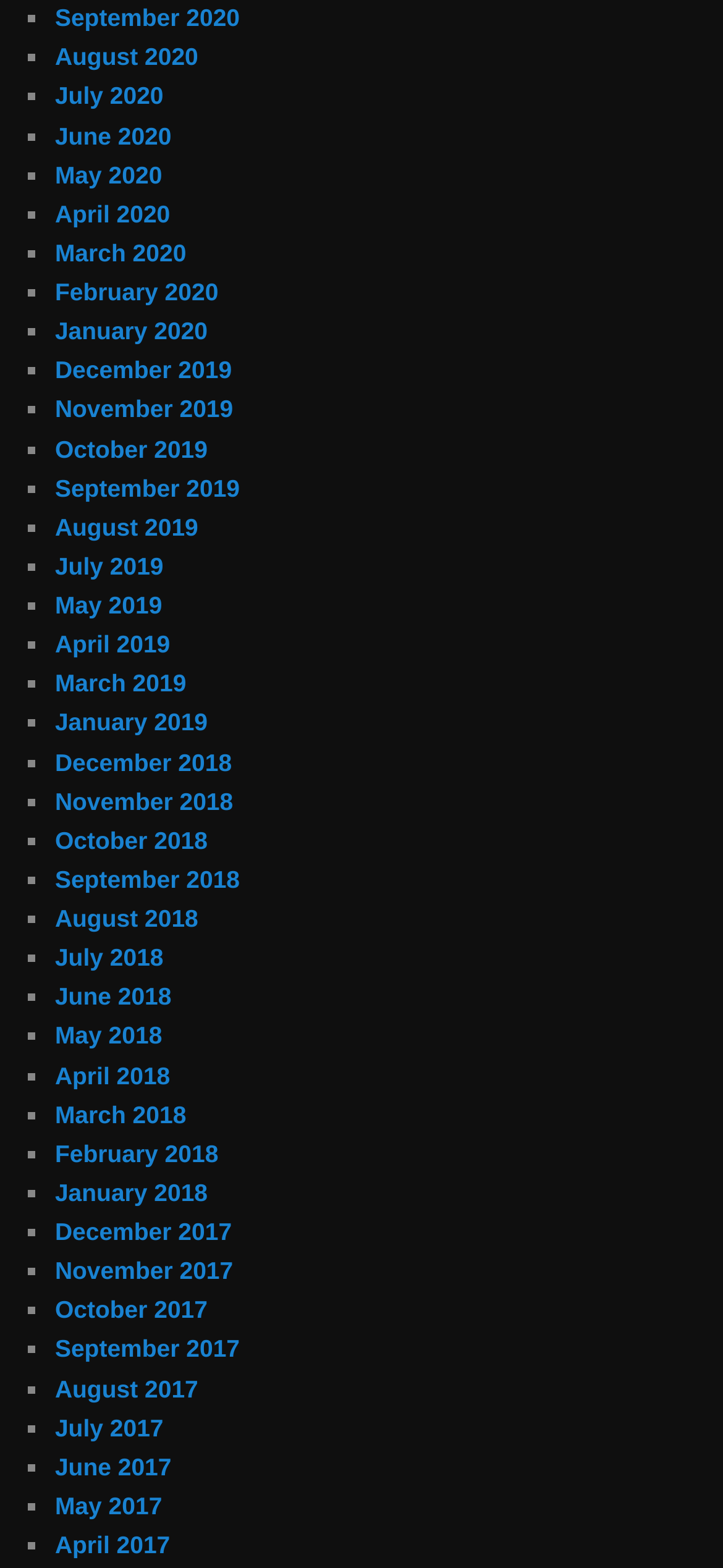How many months are listed in total?
Give a one-word or short phrase answer based on the image.

36